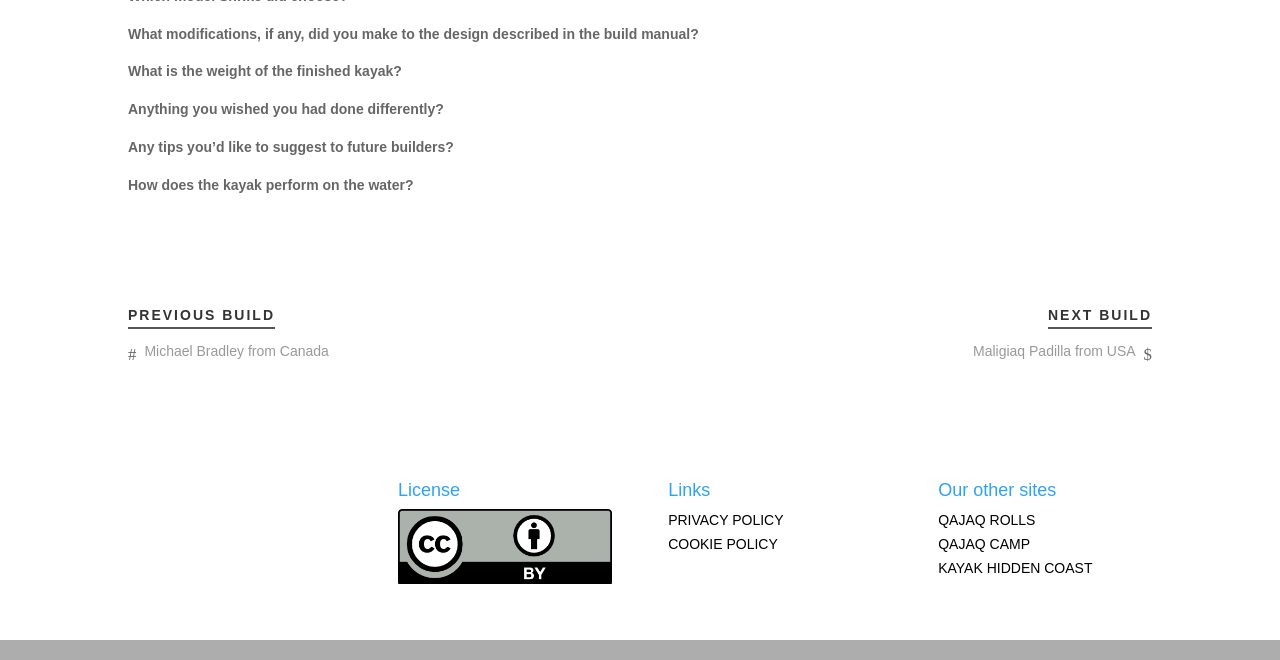What is the previous build about?
Look at the screenshot and give a one-word or phrase answer.

Michael Bradley from Canada